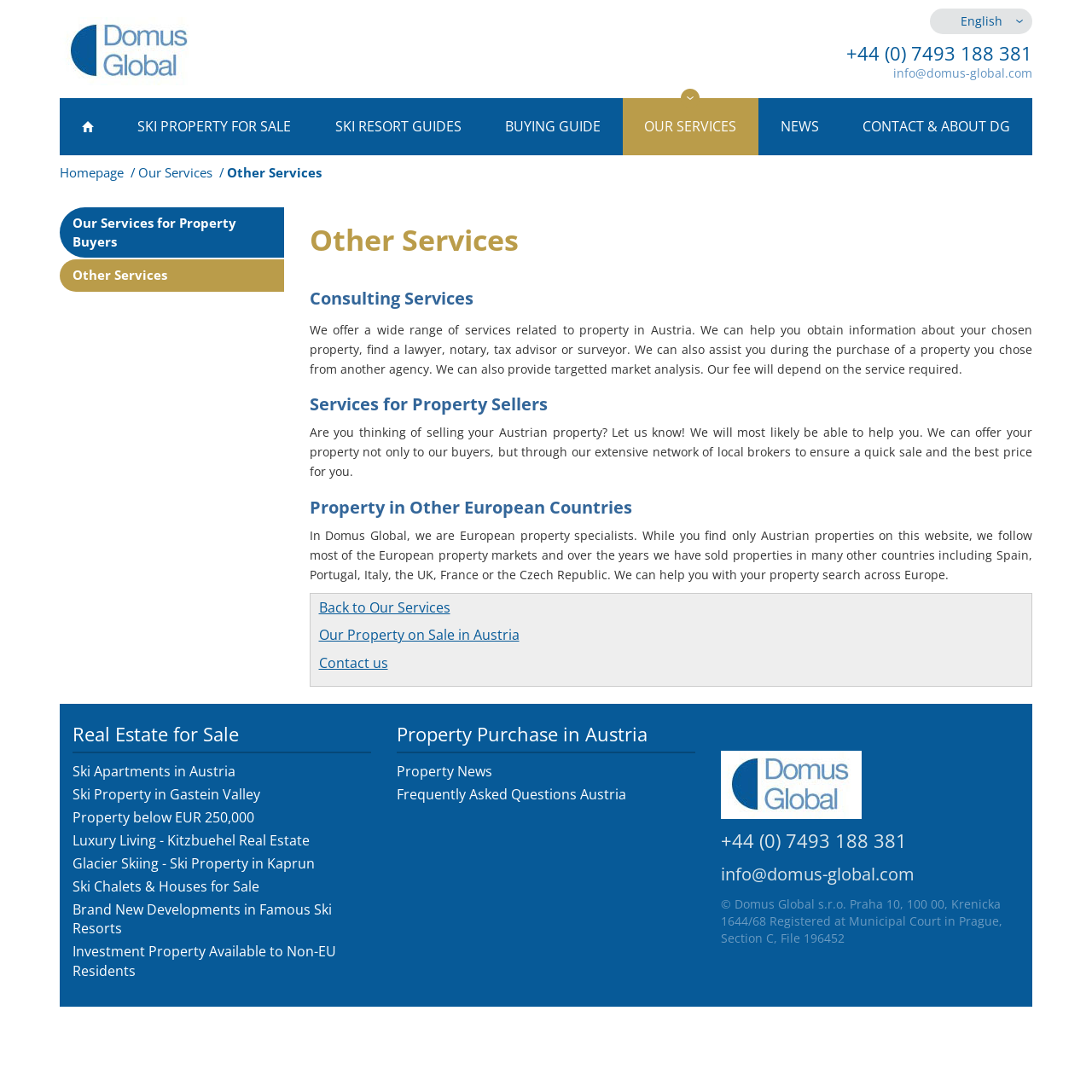Find the bounding box coordinates of the element's region that should be clicked in order to follow the given instruction: "Get information about 'Property in Other European Countries'". The coordinates should consist of four float numbers between 0 and 1, i.e., [left, top, right, bottom].

[0.283, 0.456, 0.945, 0.473]